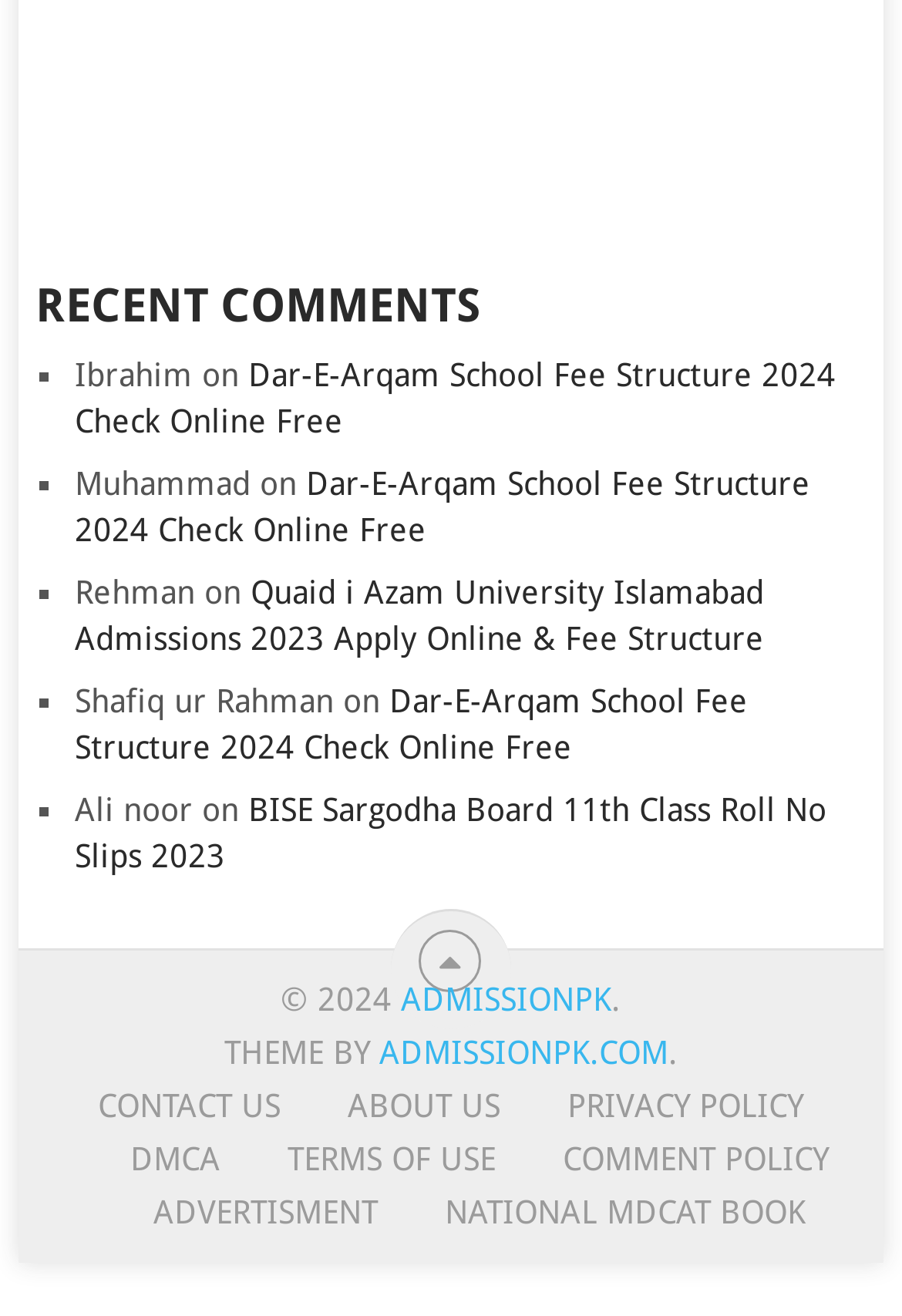Given the description Contact Us, predict the bounding box coordinates of the UI element. Ensure the coordinates are in the format (top-left x, top-left y, bottom-right x, bottom-right y) and all values are between 0 and 1.

[0.109, 0.827, 0.311, 0.855]